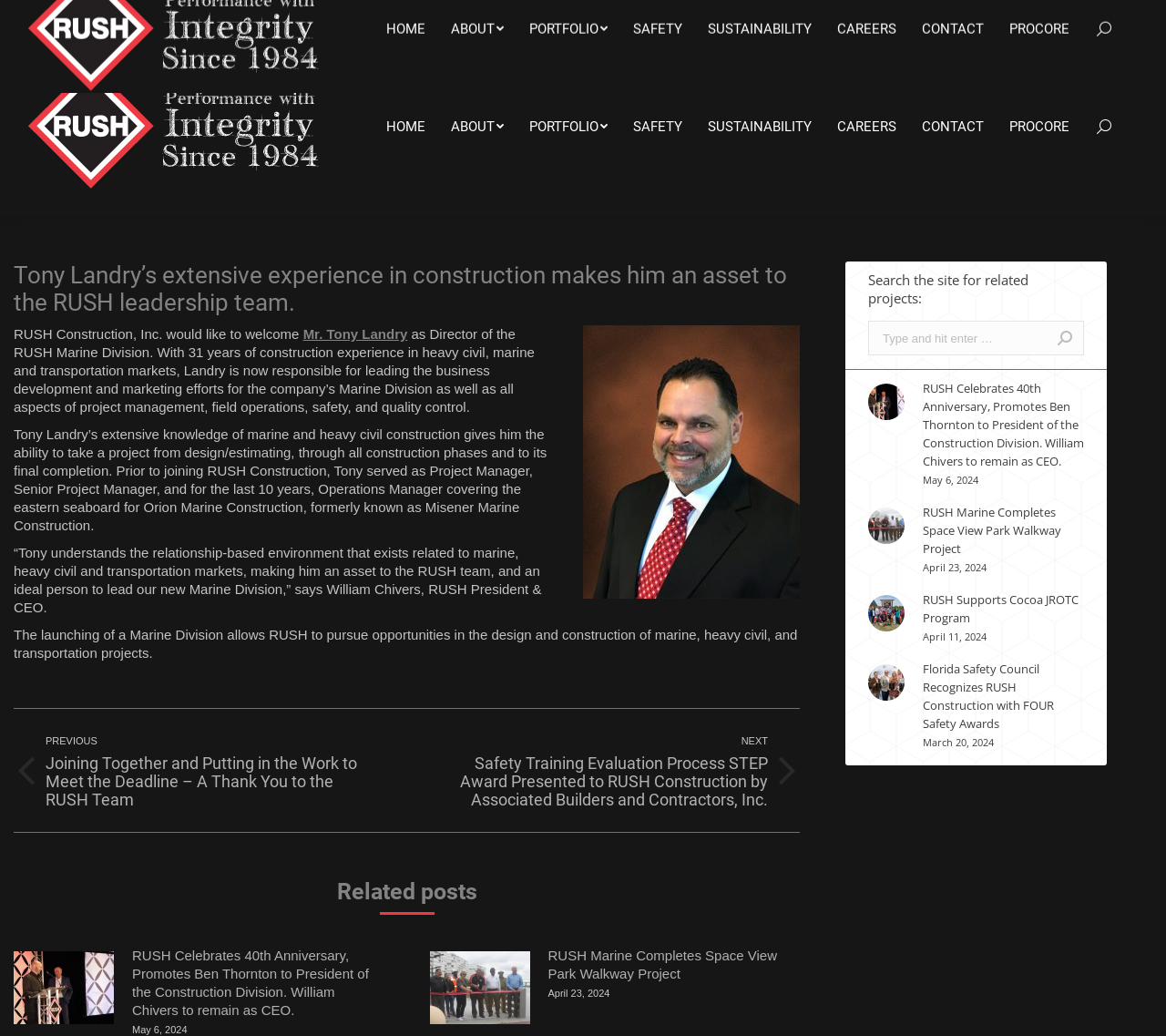Determine the bounding box coordinates of the section I need to click to execute the following instruction: "Search the site for related projects". Provide the coordinates as four float numbers between 0 and 1, i.e., [left, top, right, bottom].

[0.745, 0.31, 0.93, 0.343]